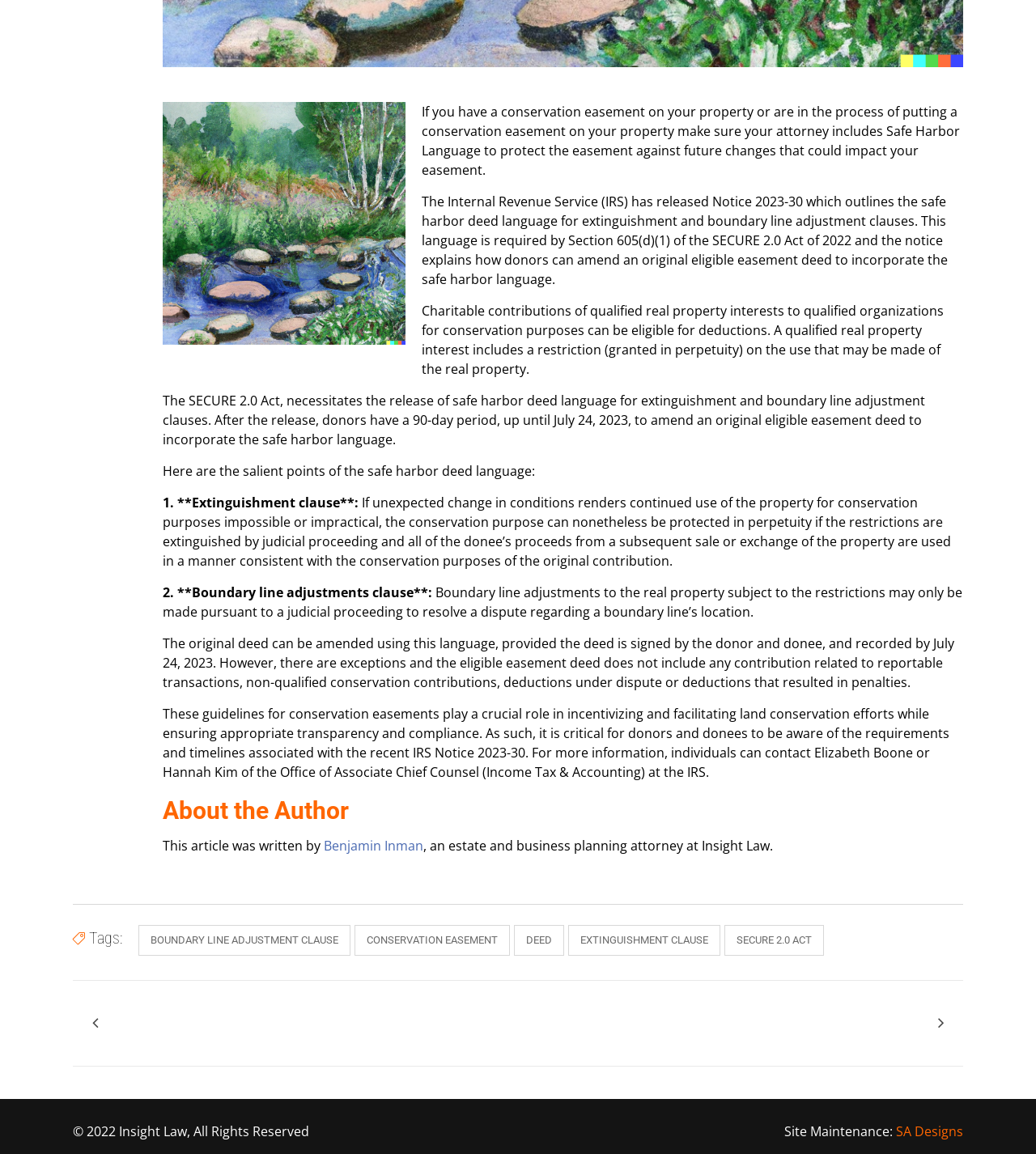What is the purpose of the safe harbor deed language?
Kindly offer a detailed explanation using the data available in the image.

The safe harbor deed language is required by Section 605(d)(1) of the SECURE 2.0 Act of 2022, and its purpose is to protect conservation purposes. This language is necessary to ensure that donors can amend an original eligible easement deed to incorporate the safe harbor language, which will protect the conservation purposes of the original contribution.